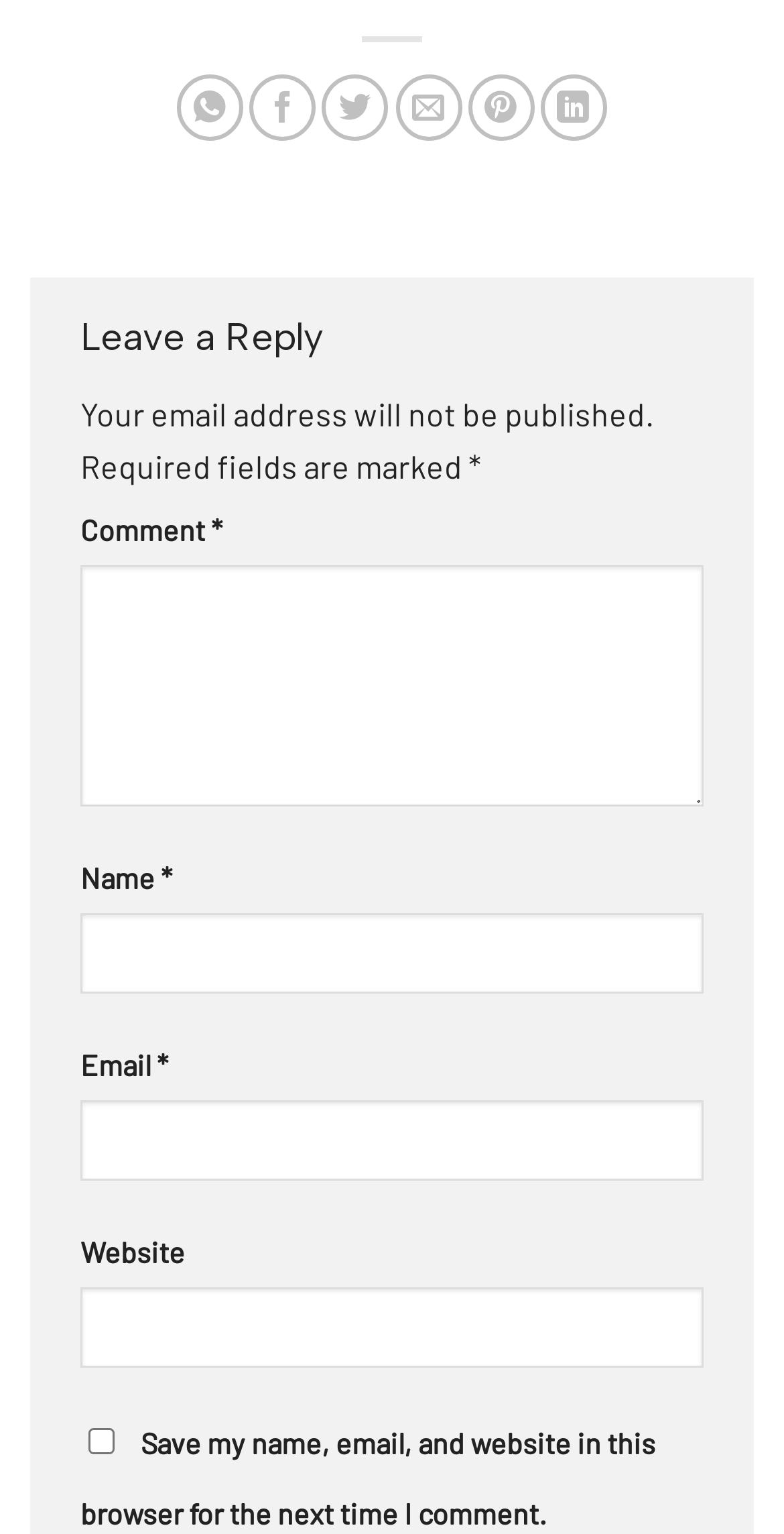What is the label of the first textbox?
Based on the visual, give a brief answer using one word or a short phrase.

Comment